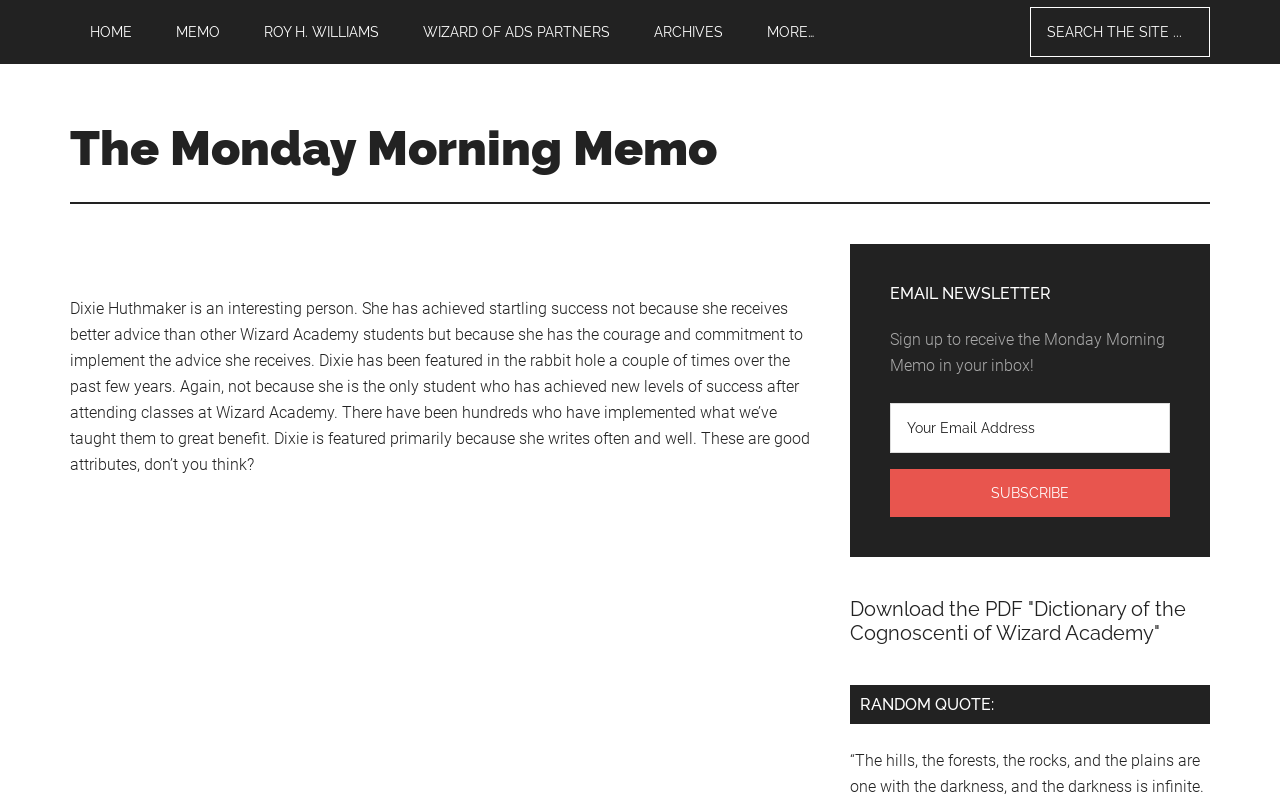Please determine the bounding box coordinates of the area that needs to be clicked to complete this task: 'Go to HOME page'. The coordinates must be four float numbers between 0 and 1, formatted as [left, top, right, bottom].

[0.055, 0.0, 0.119, 0.08]